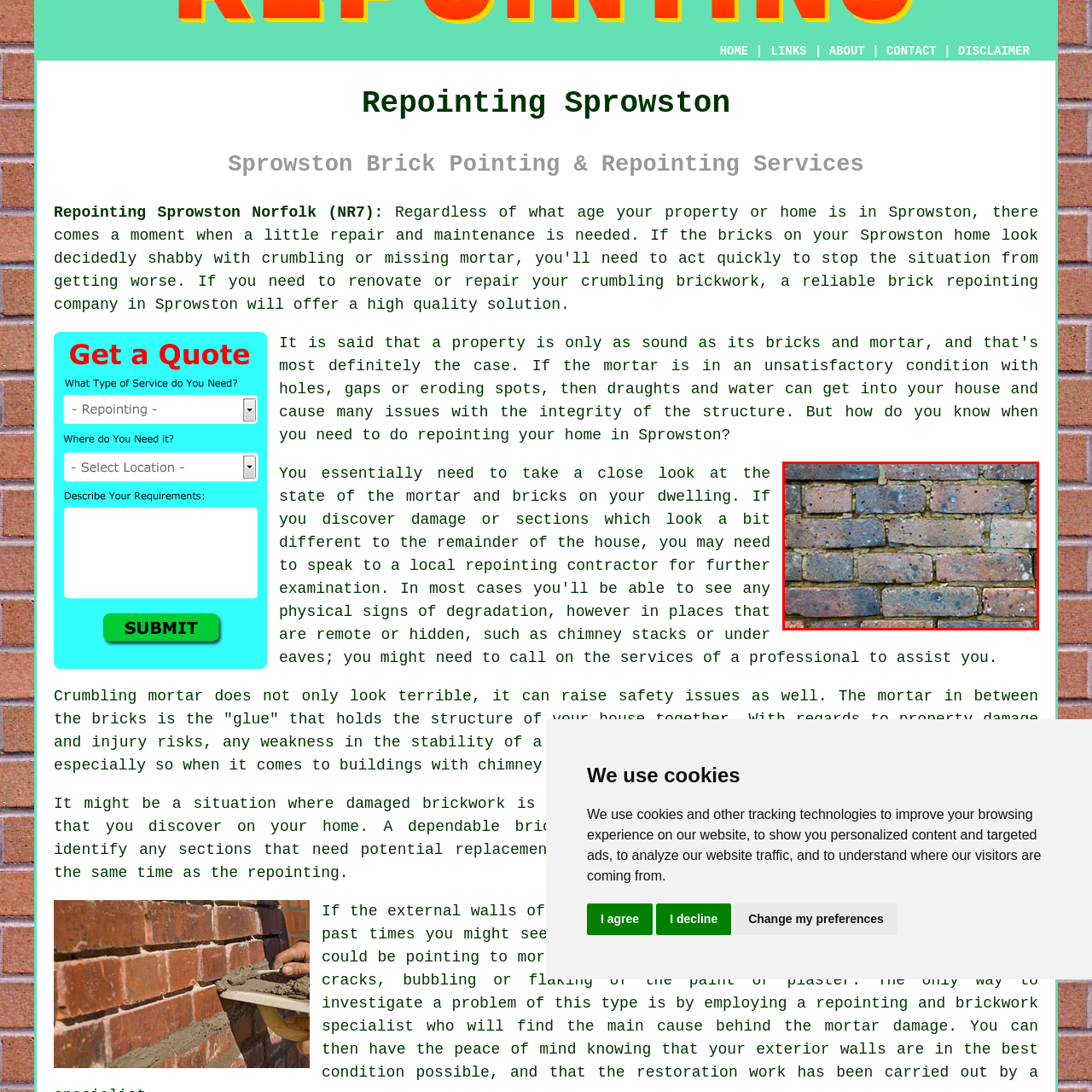Concentrate on the section within the teal border, Where is the repointing service mentioned in the caption located? 
Provide a single word or phrase as your answer.

Sprowston, Norfolk (NR7)